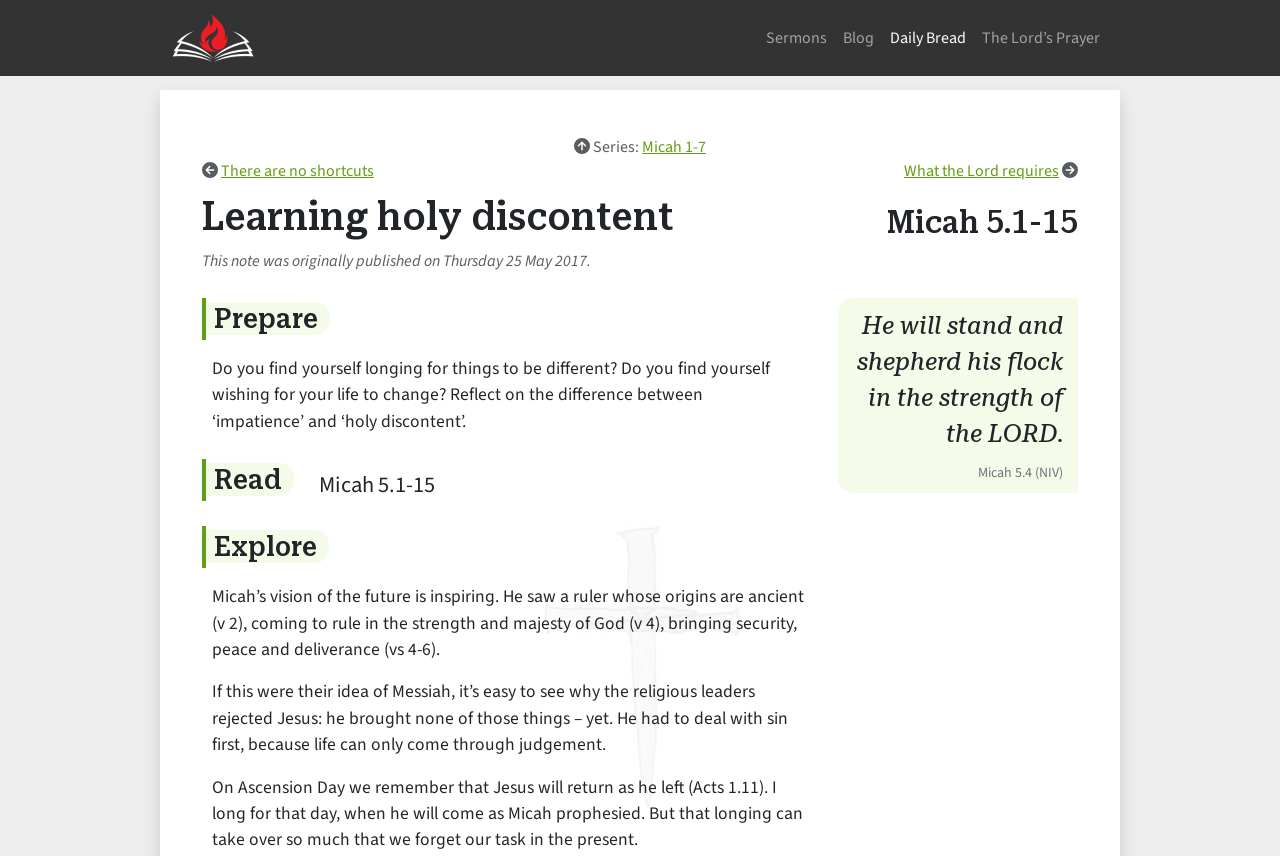Please find the bounding box coordinates in the format (top-left x, top-left y, bottom-right x, bottom-right y) for the given element description. Ensure the coordinates are floating point numbers between 0 and 1. Description: Daily Bread

[0.689, 0.021, 0.761, 0.068]